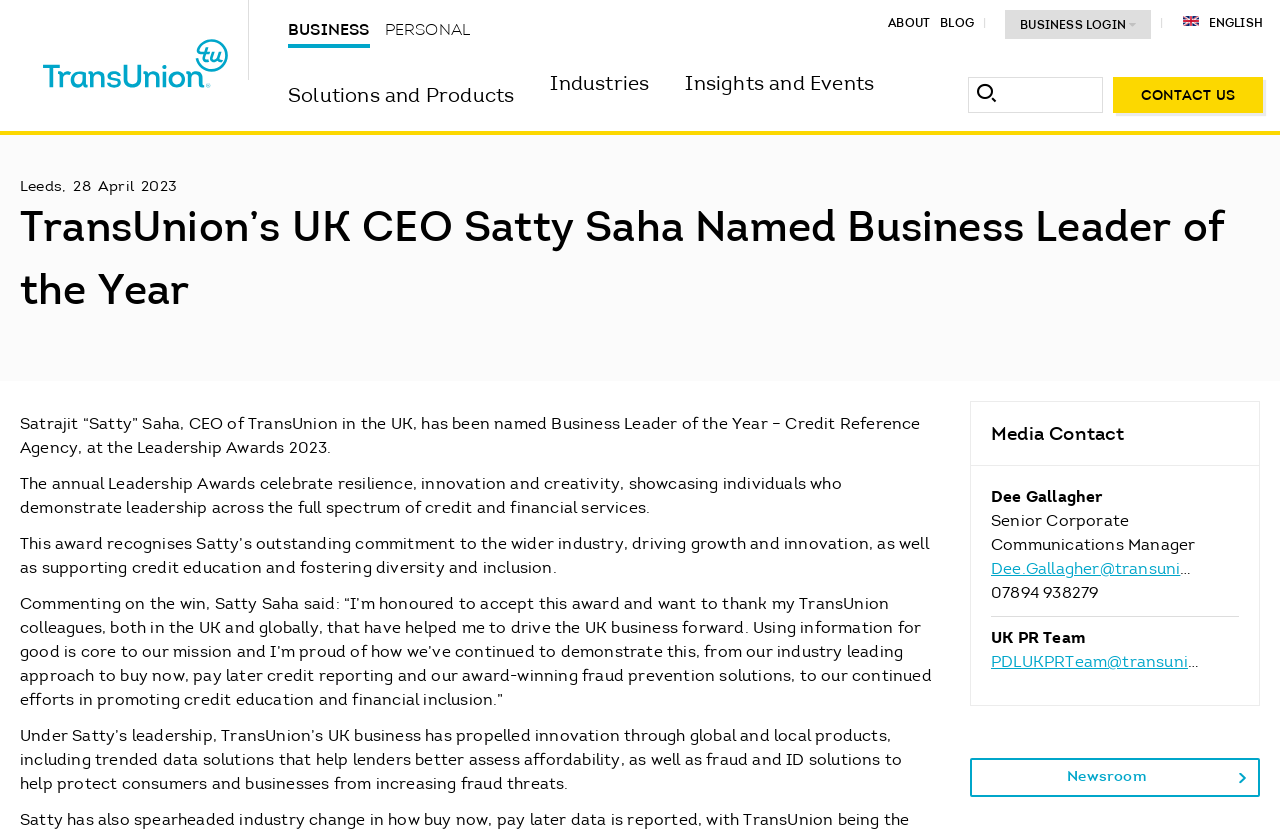Please identify the bounding box coordinates of the clickable element to fulfill the following instruction: "Read the discussion 'Who would be rewarded on the day of God’s wrath against the Jew and the Greek?'". The coordinates should be four float numbers between 0 and 1, i.e., [left, top, right, bottom].

None